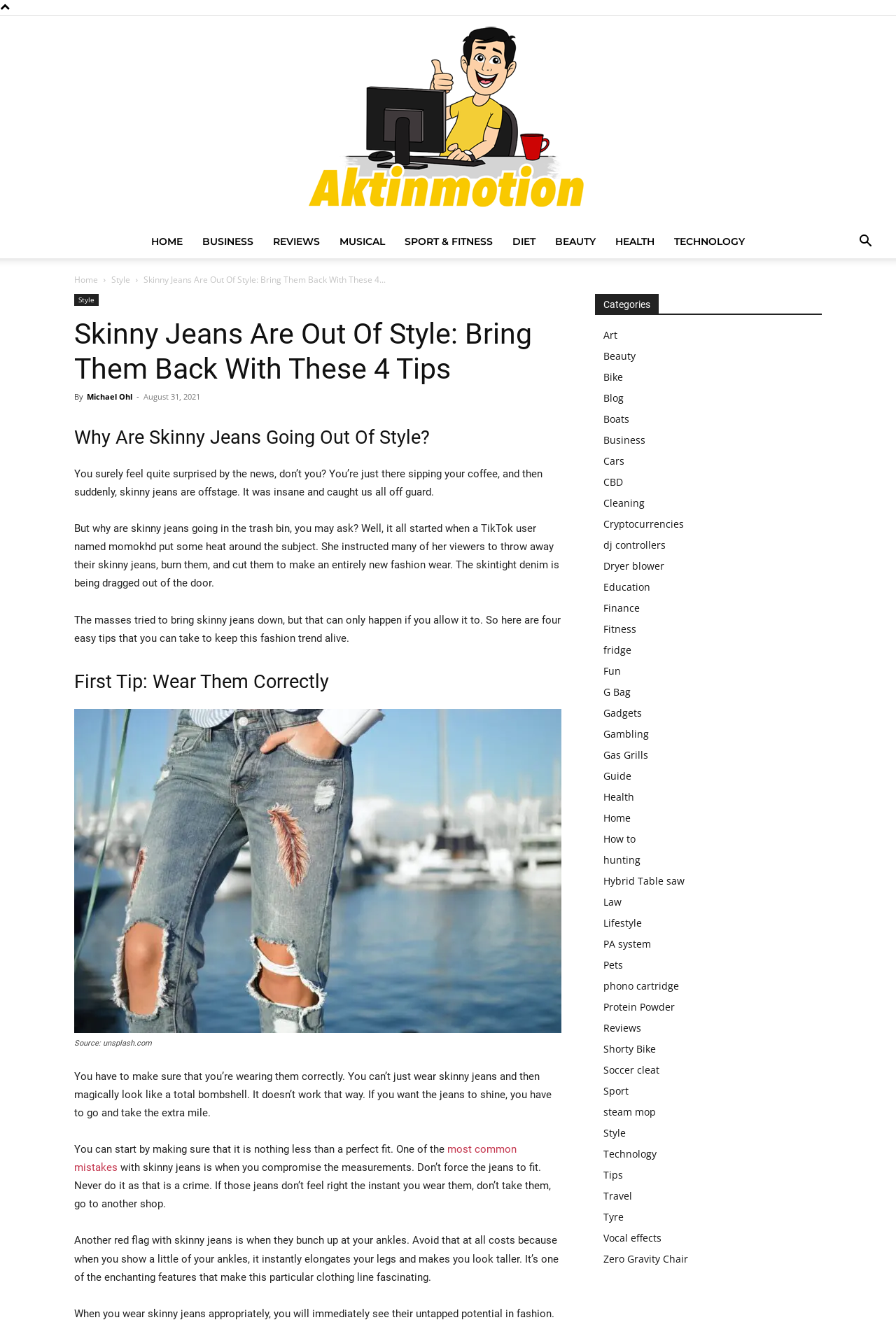What is the purpose of the categories section?
Use the information from the image to give a detailed answer to the question.

The purpose of the categories section is to provide links to other articles on the website, as it contains a list of categories with links to related articles, allowing users to explore other topics of interest.